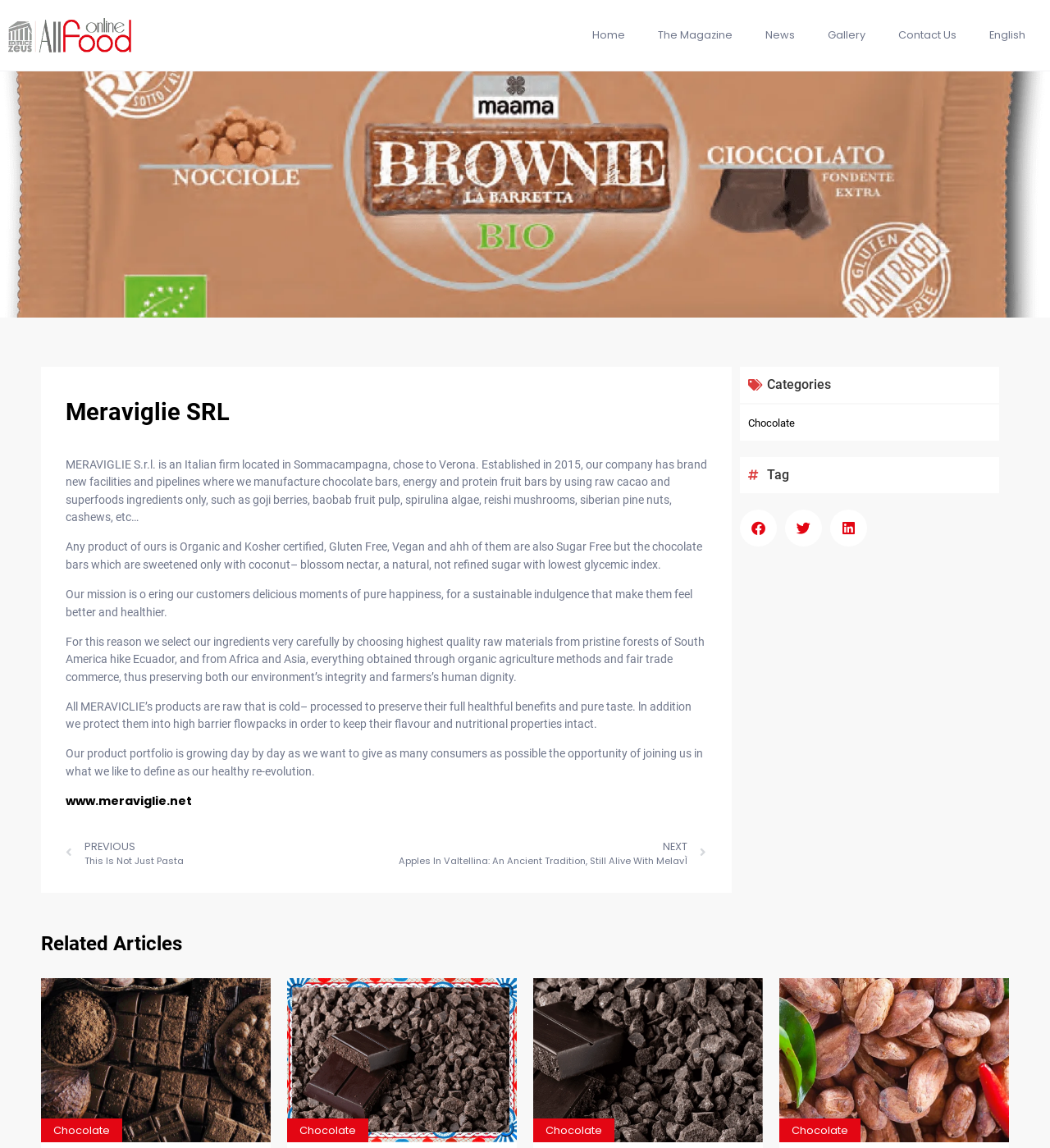Locate the bounding box coordinates for the element described below: "Contact Us". The coordinates must be four float values between 0 and 1, formatted as [left, top, right, bottom].

[0.84, 0.014, 0.927, 0.047]